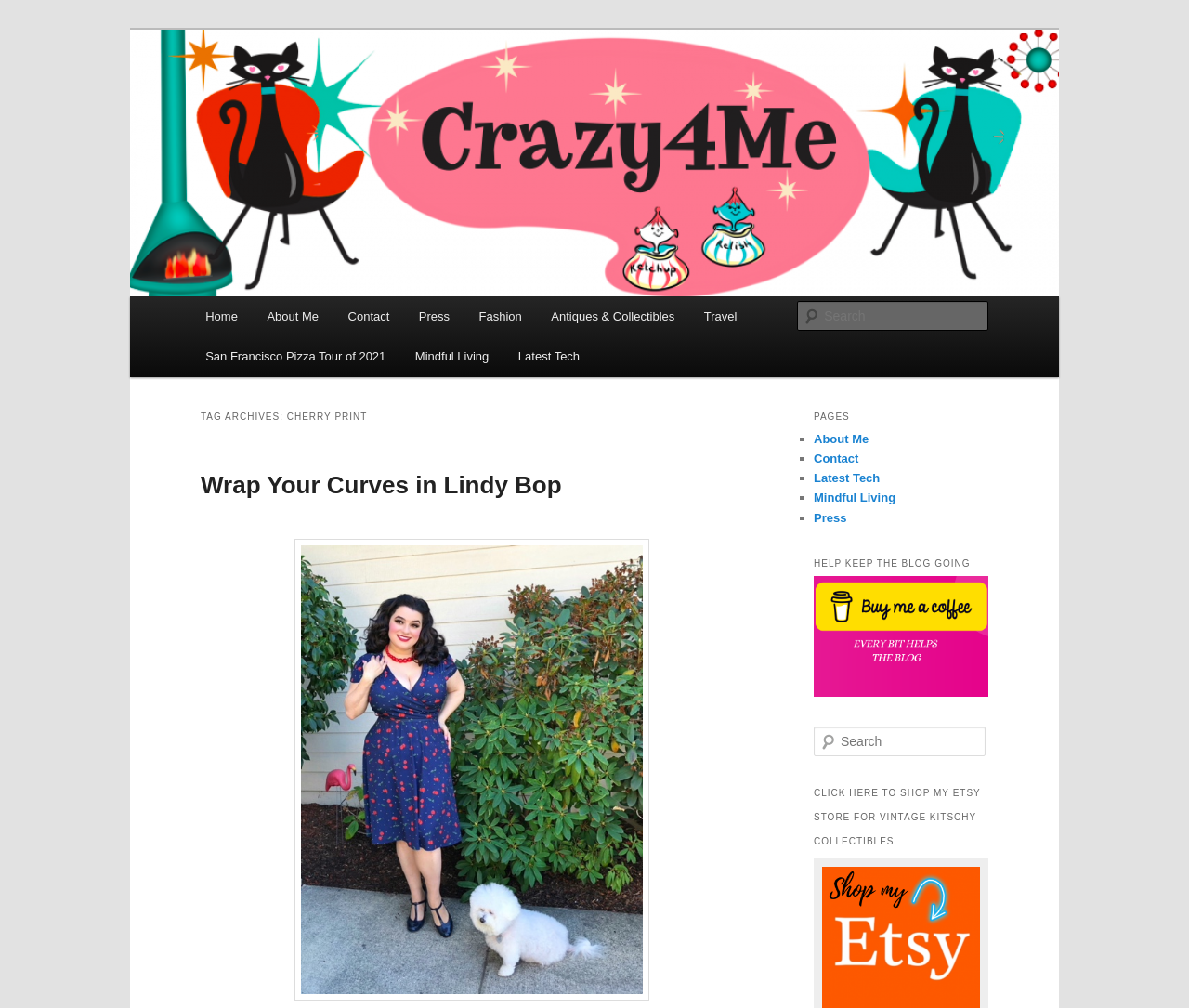Use the information in the screenshot to answer the question comprehensively: What type of content can be found in the 'Antiques & Collectibles' section?

Based on the context of the webpage, which is a lifestyle blog focused on vintage fashion and collectibles, it can be inferred that the 'Antiques & Collectibles' section would contain content related to vintage items.